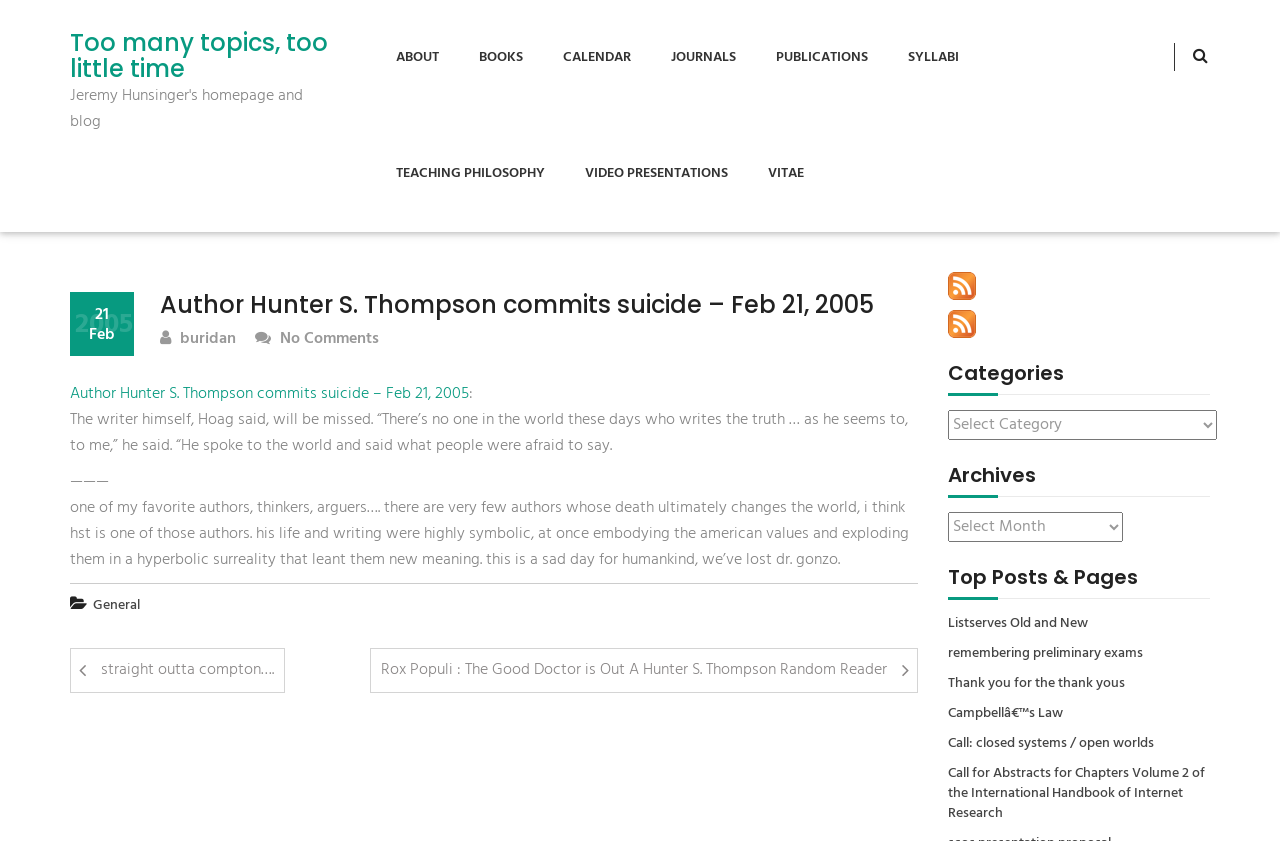Could you determine the bounding box coordinates of the clickable element to complete the instruction: "Select a category from the dropdown menu"? Provide the coordinates as four float numbers between 0 and 1, i.e., [left, top, right, bottom].

[0.74, 0.488, 0.95, 0.523]